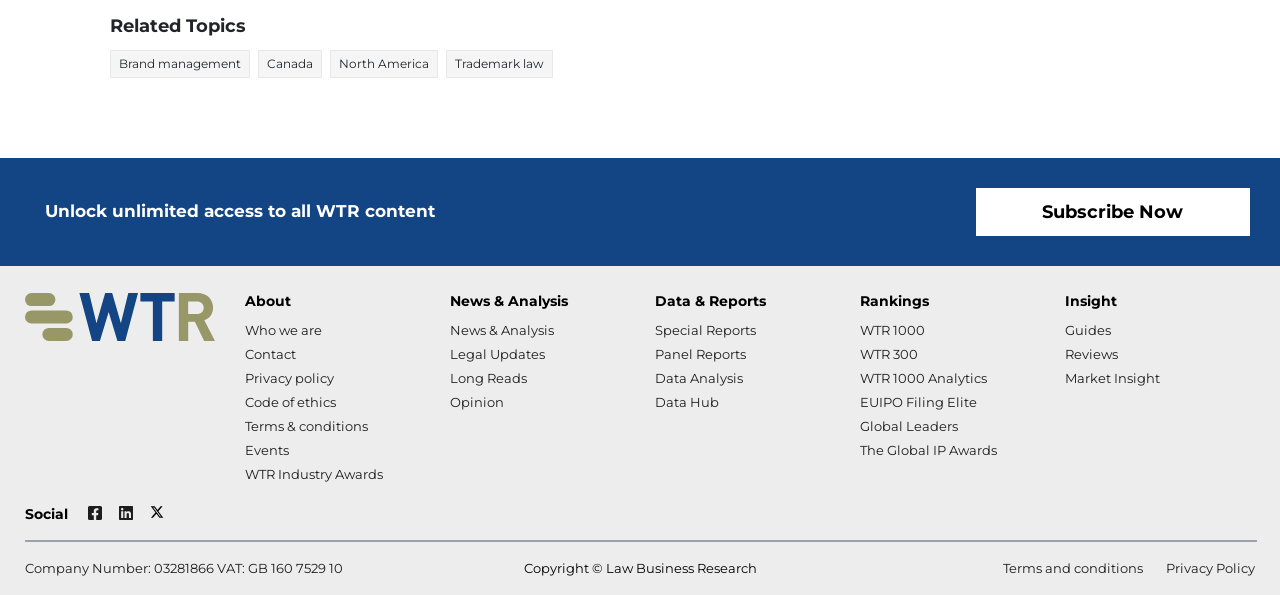Determine the bounding box coordinates for the area that needs to be clicked to fulfill this task: "Visit the 'Brand management' page". The coordinates must be given as four float numbers between 0 and 1, i.e., [left, top, right, bottom].

[0.086, 0.084, 0.195, 0.131]